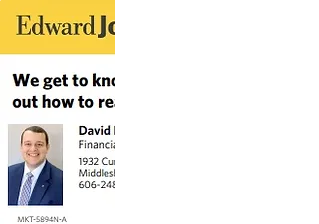Where is David Kraemer's office located?
Provide a short answer using one word or a brief phrase based on the image.

1932 Cucina Road, Middlesboro